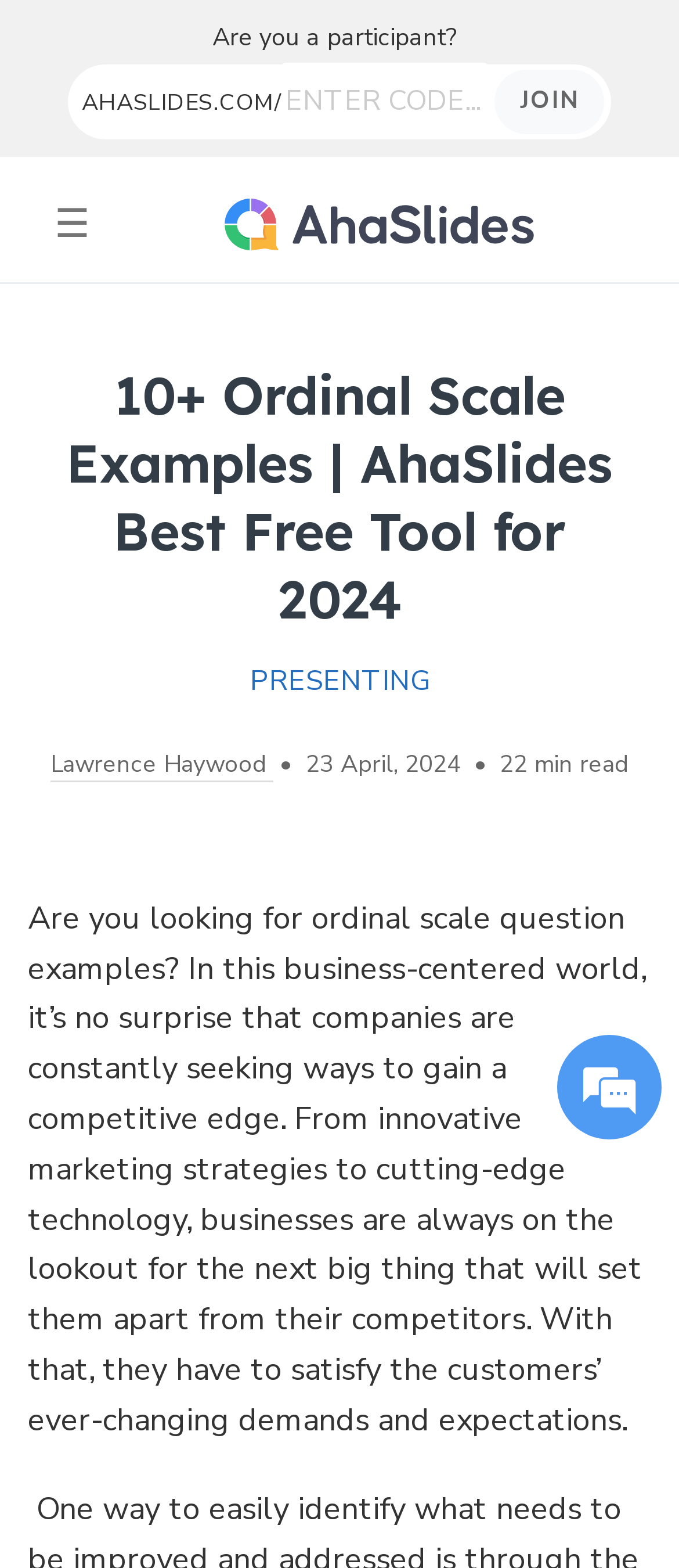Generate the main heading text from the webpage.

10+ Ordinal Scale Examples | AhaSlides Best Free Tool for 2024